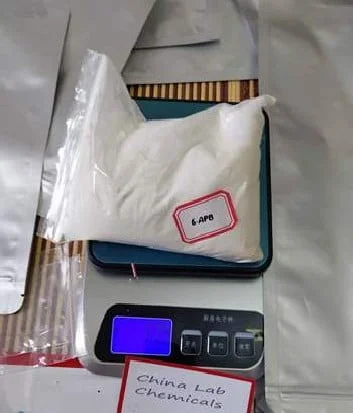What is the name of the substance on the digital scale?
Based on the visual, give a brief answer using one word or a short phrase.

6-APB